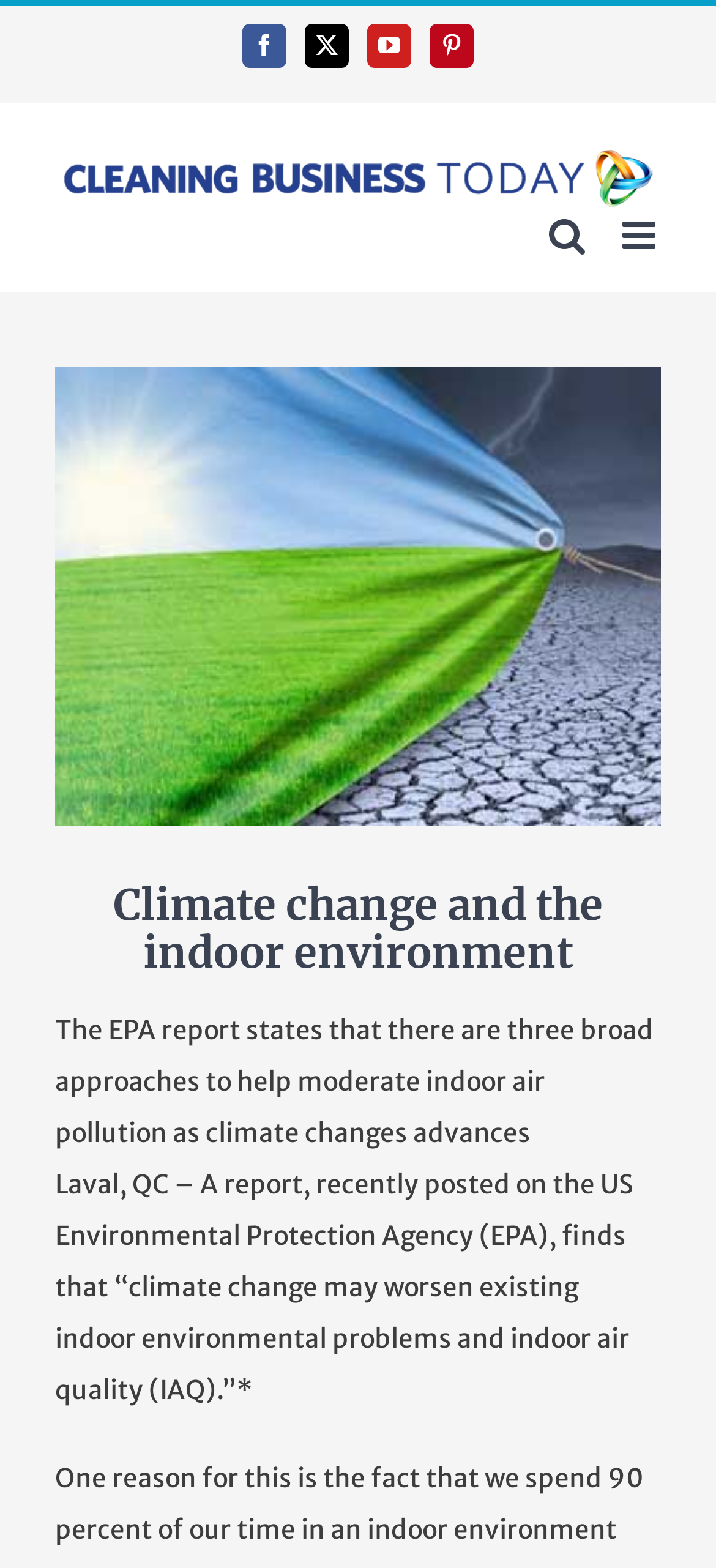Refer to the screenshot and answer the following question in detail:
What is the topic of the article on the webpage?

The topic of the article on the webpage is about the impact of climate change on the indoor environment, as indicated by the heading 'Climate change and the indoor environment'.